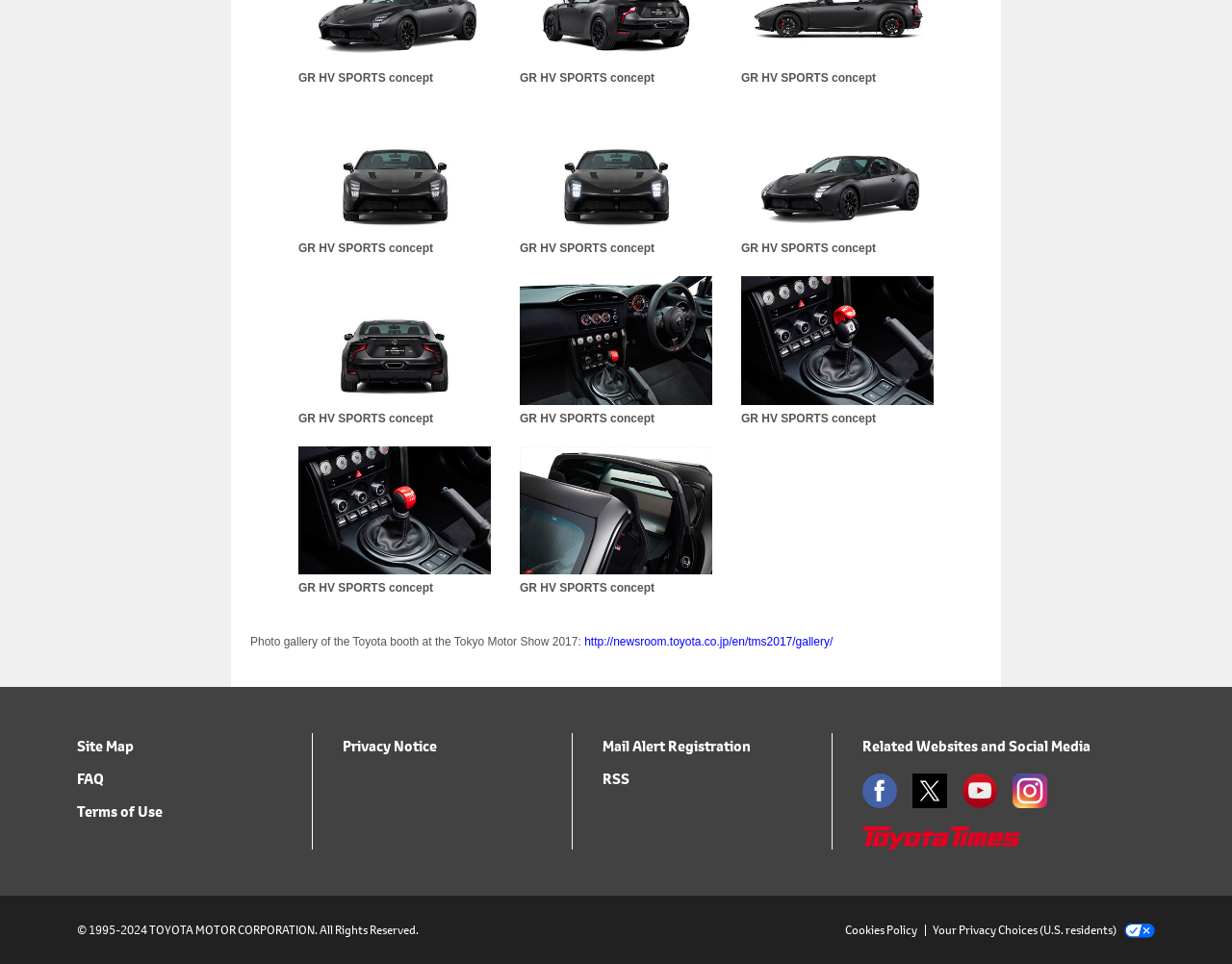Show the bounding box coordinates for the element that needs to be clicked to execute the following instruction: "Visit Facebook". Provide the coordinates in the form of four float numbers between 0 and 1, i.e., [left, top, right, bottom].

[0.7, 0.803, 0.728, 0.839]